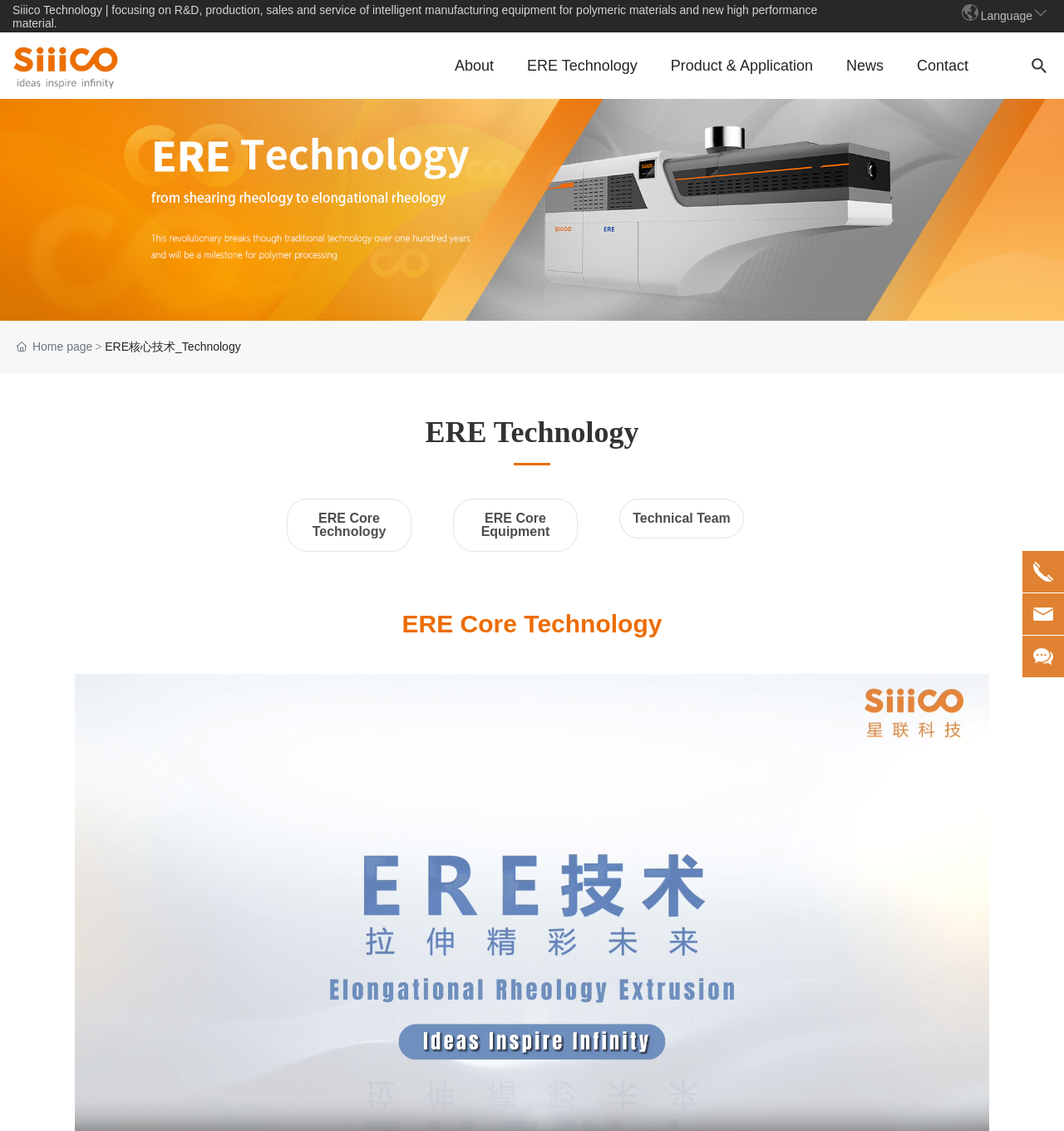Determine the bounding box coordinates for the UI element described. Format the coordinates as (top-left x, top-left y, bottom-right x, bottom-right y) and ensure all values are between 0 and 1. Element description: About

[0.412, 0.029, 0.48, 0.088]